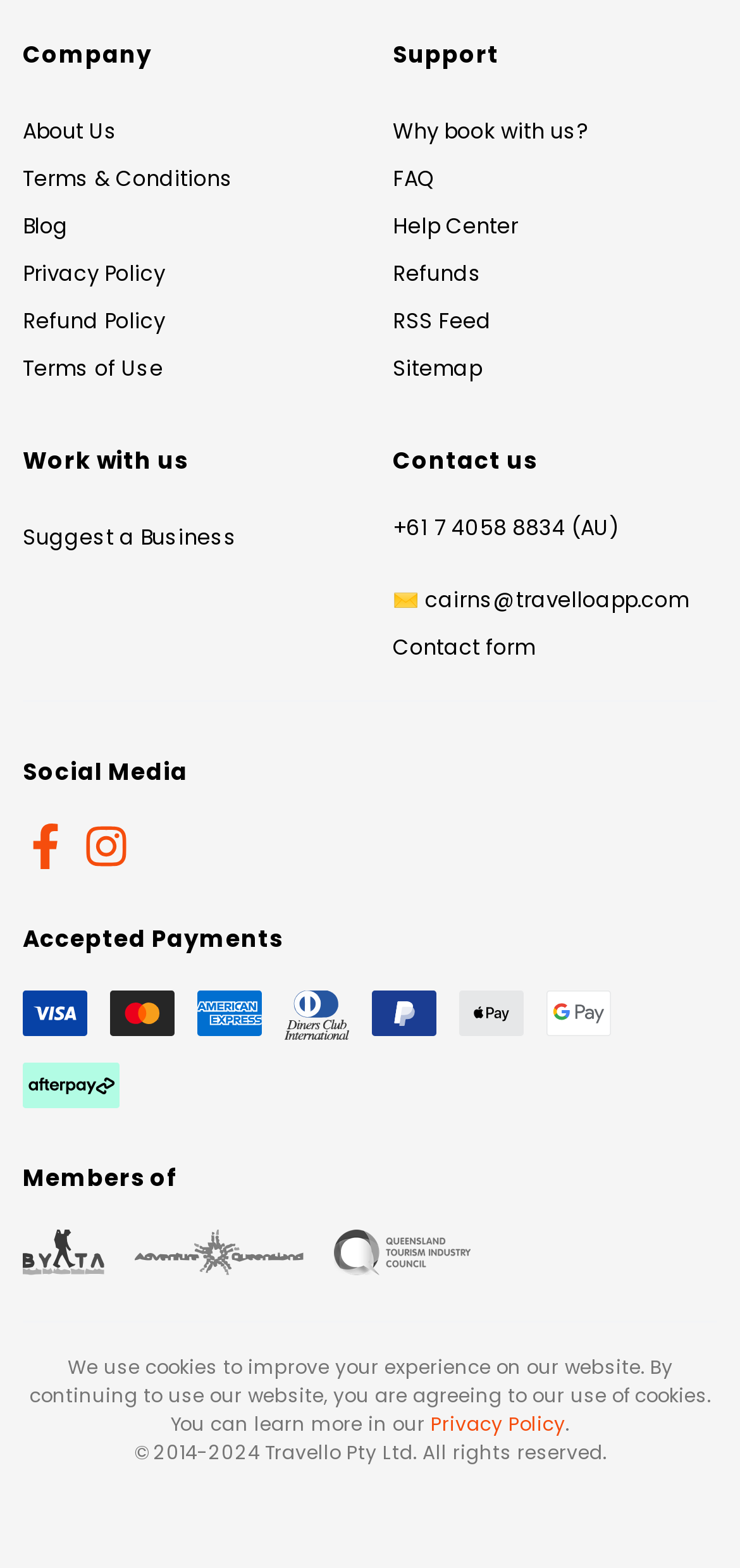Respond concisely with one word or phrase to the following query:
What are the accepted payment methods?

Visa, Mastercard, etc.